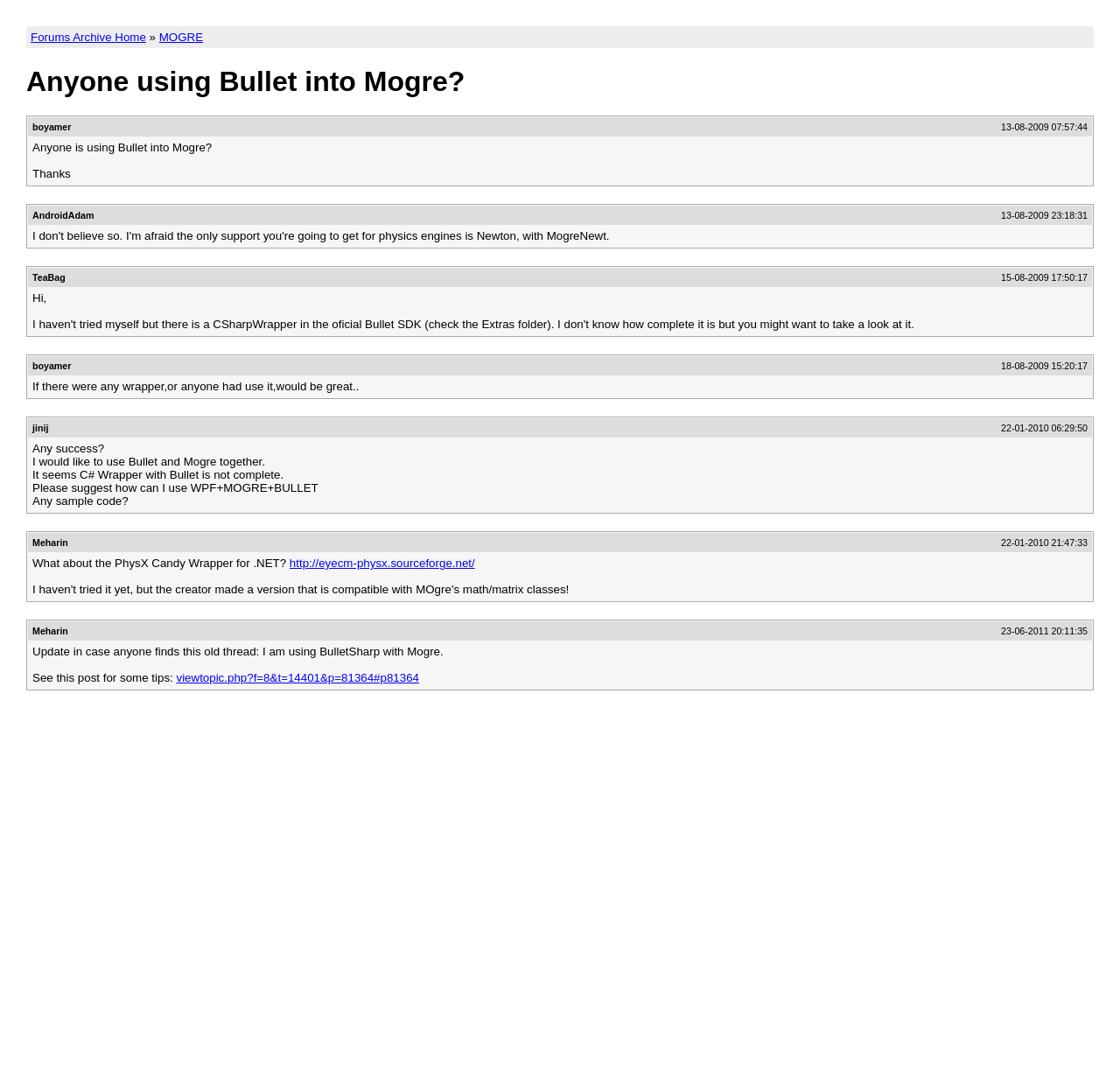What is the topic of the discussion?
Please provide a single word or phrase in response based on the screenshot.

Using Bullet with Mogre